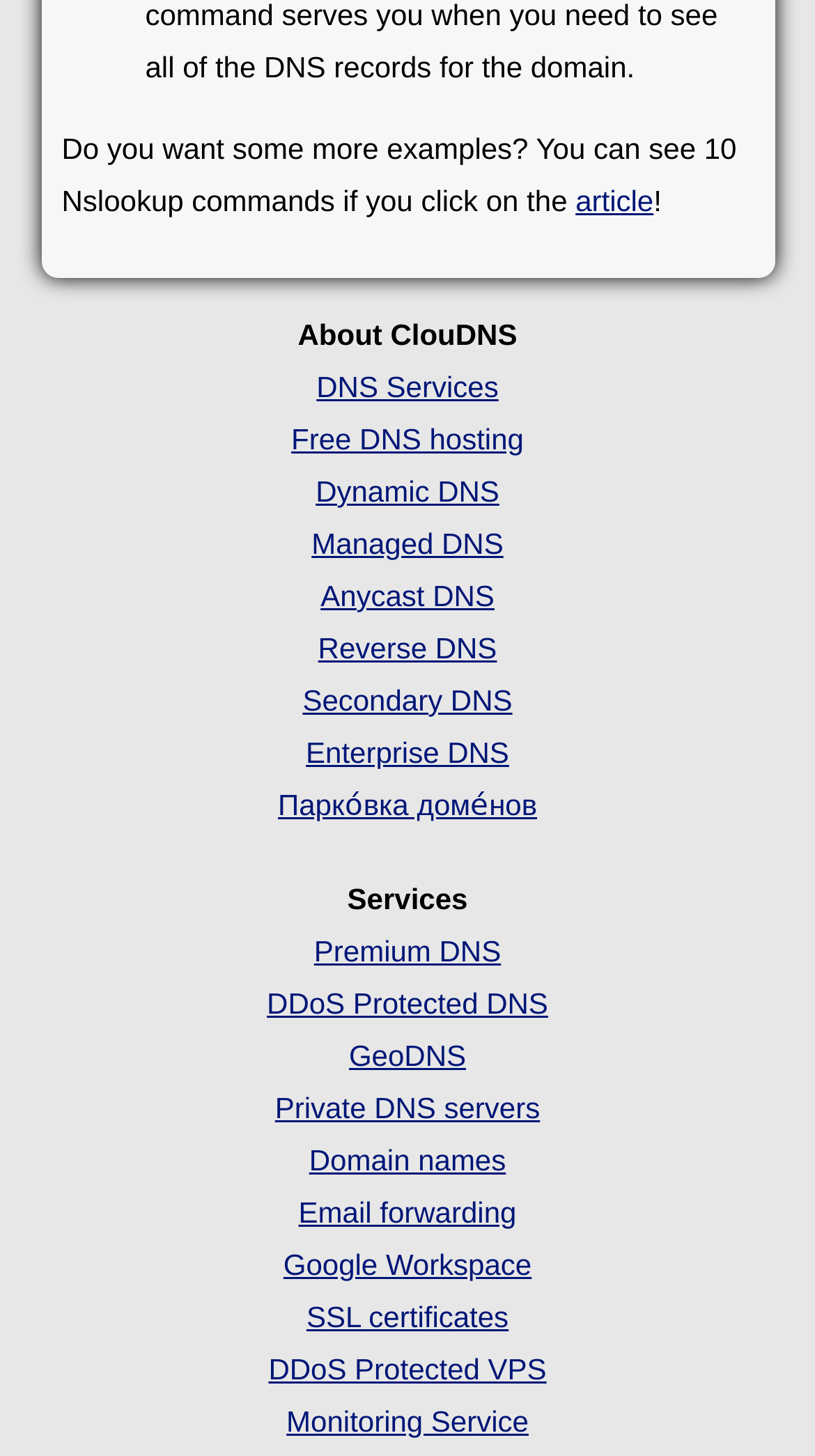Based on the element description Парко́вка доме́нов, identify the bounding box of the UI element in the given webpage screenshot. The coordinates should be in the format (top-left x, top-left y, bottom-right x, bottom-right y) and must be between 0 and 1.

[0.341, 0.541, 0.659, 0.564]